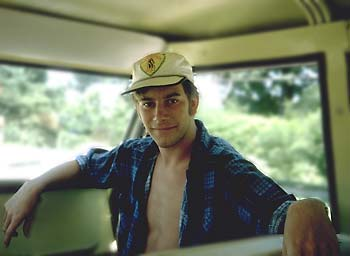Describe every significant element in the image thoroughly.

The image features a young man sitting indoors, casually leaning against a wall, with a soft-focus outdoor background visible through a window. He wears a white cap adorned with a logo, along with an open blue plaid shirt that reveals a light-colored undershirt. The relaxed expression on his face suggests that he is comfortable in his surroundings. The setting appears to be a bus or a similar vehicle, indicated by the structure around him. This photograph is likely illustrating the technique of blurring backgrounds in the Lab color mode, emphasizing the sharpness of the subject while creating a serene, aesthetically pleasing backdrop.